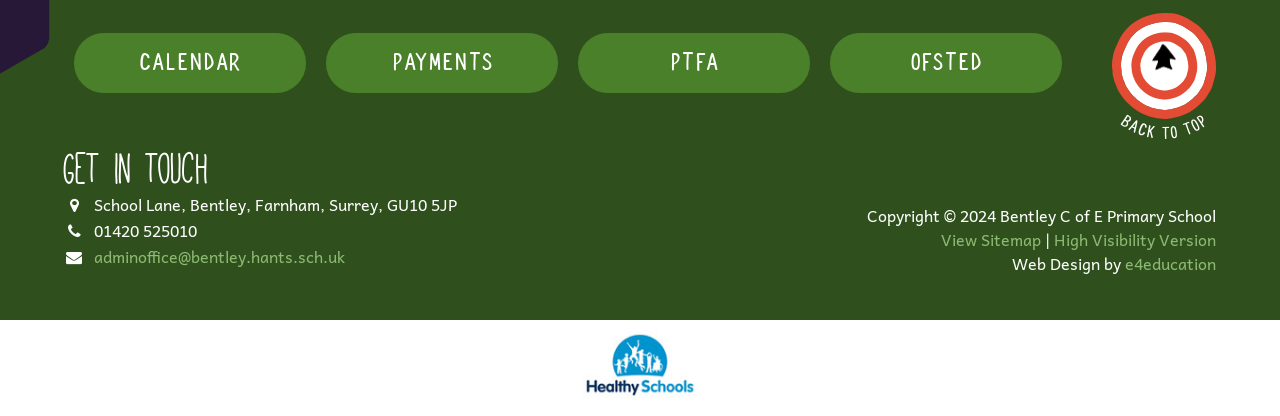Please answer the following question using a single word or phrase: 
What is the email address of the school's admin office?

adminoffice@bentley.hants.sch.uk